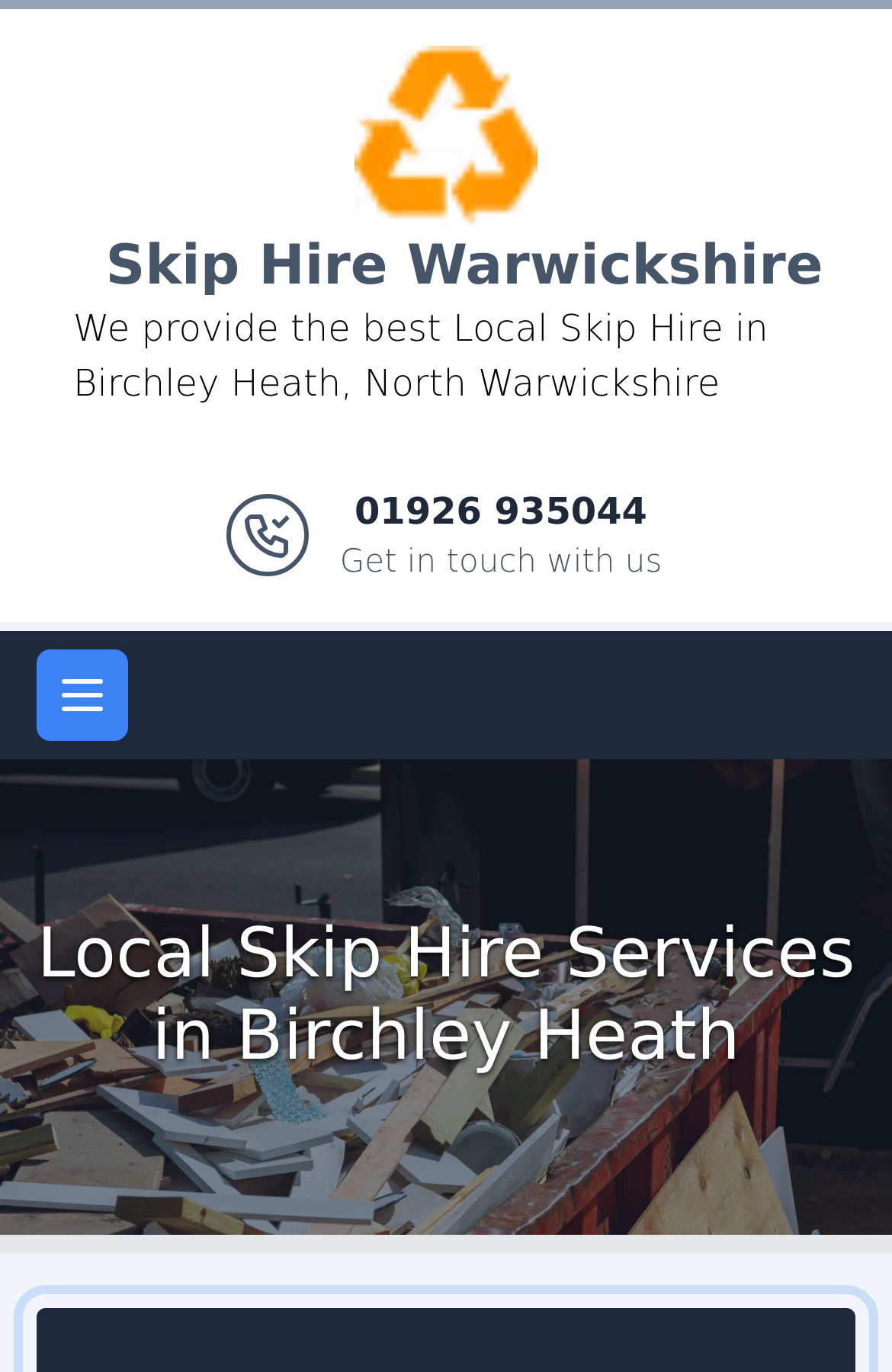What is the phone number to get in touch with Skip Hire Warwickshire?
Look at the screenshot and give a one-word or phrase answer.

01926 935044